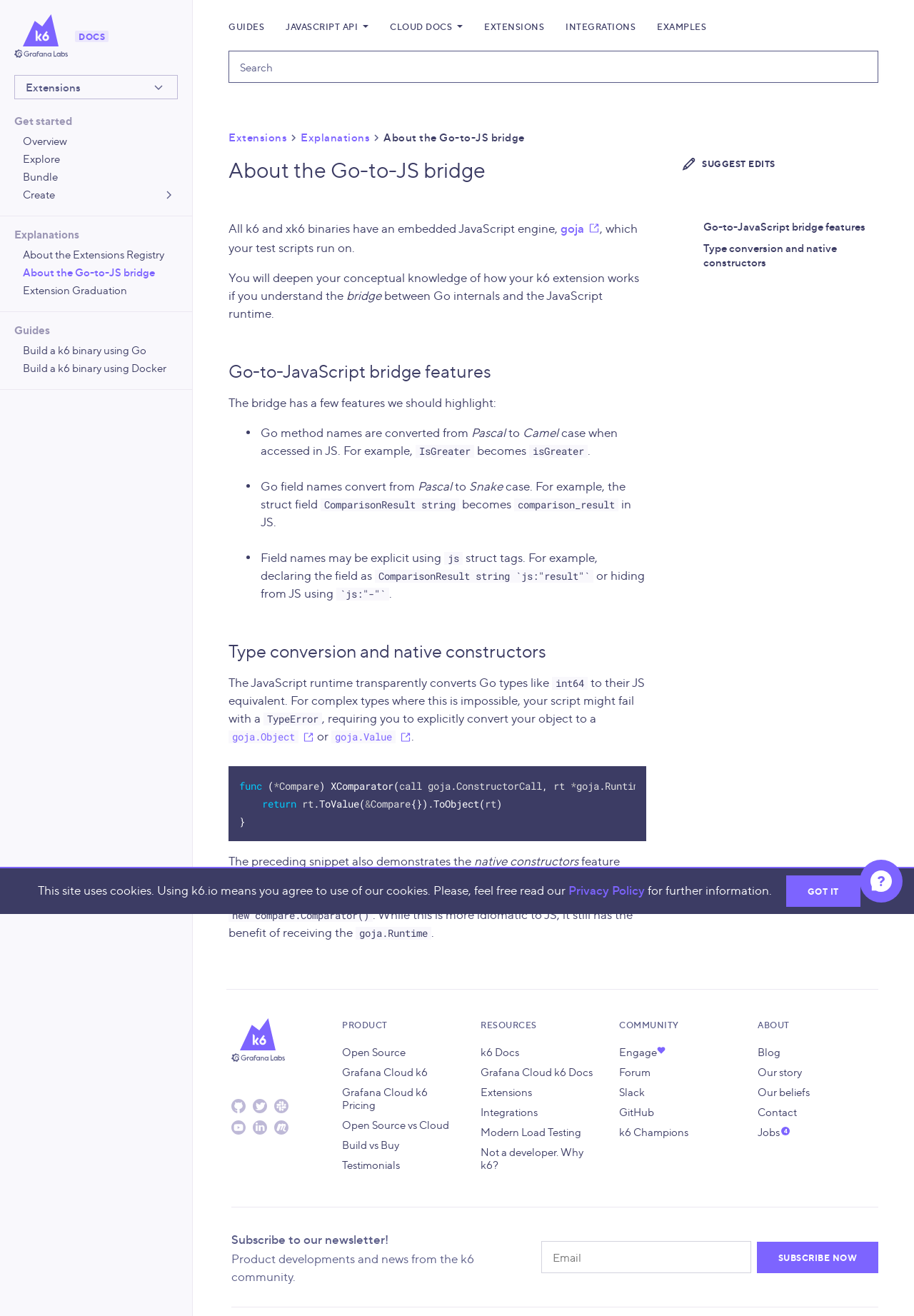Determine the main headline of the webpage and provide its text.

About the Go-to-JS bridge